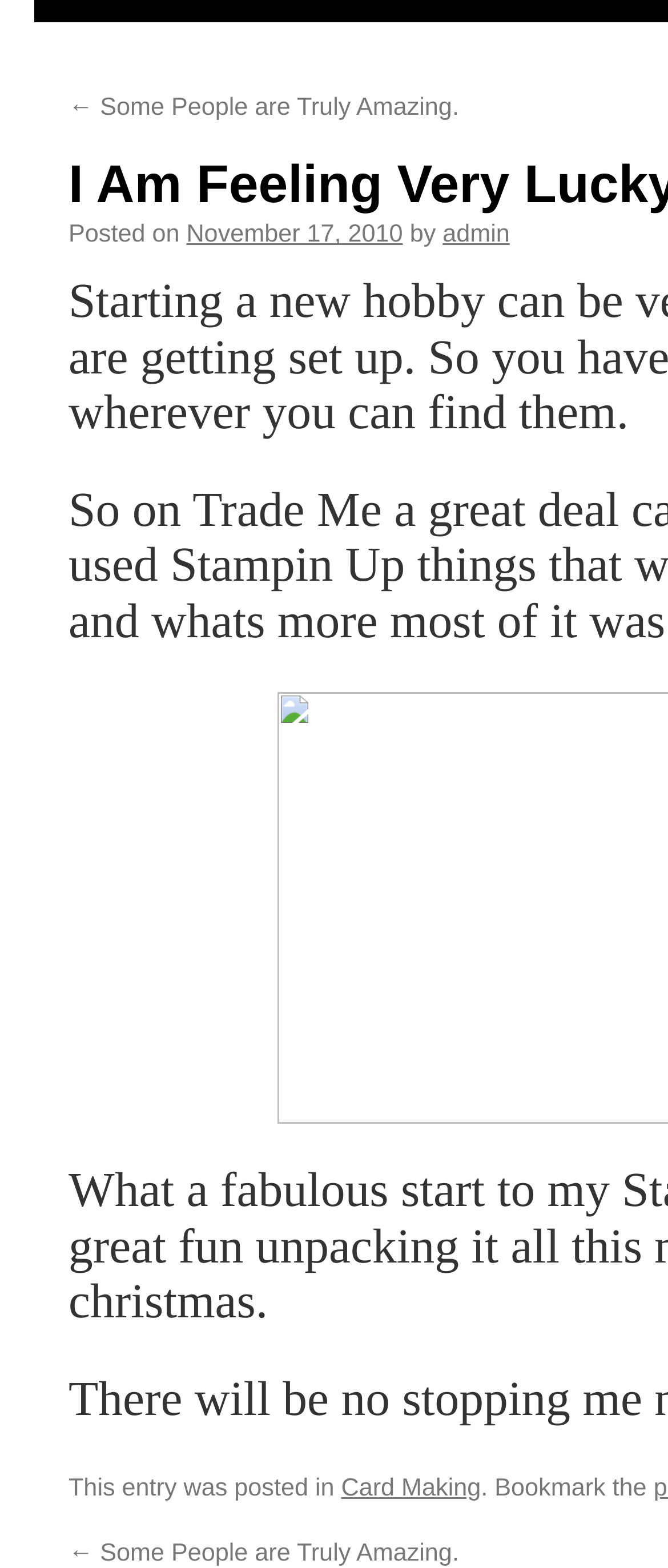Please determine the bounding box coordinates for the UI element described as: "November 17, 2010".

[0.279, 0.141, 0.603, 0.159]